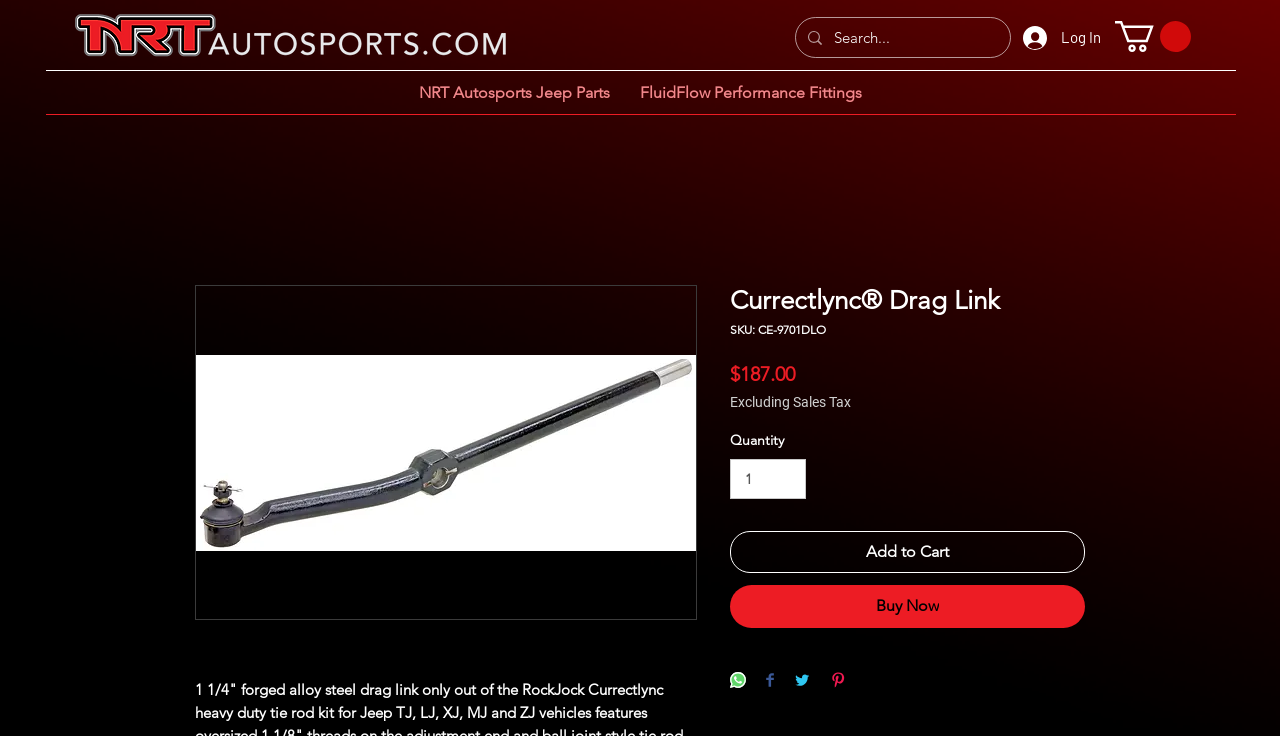Please study the image and answer the question comprehensively:
What is the minimum quantity of the product that can be purchased?

I found the minimum quantity of the product that can be purchased by looking at the 'Quantity' spin button, which has a minimum value of 1.